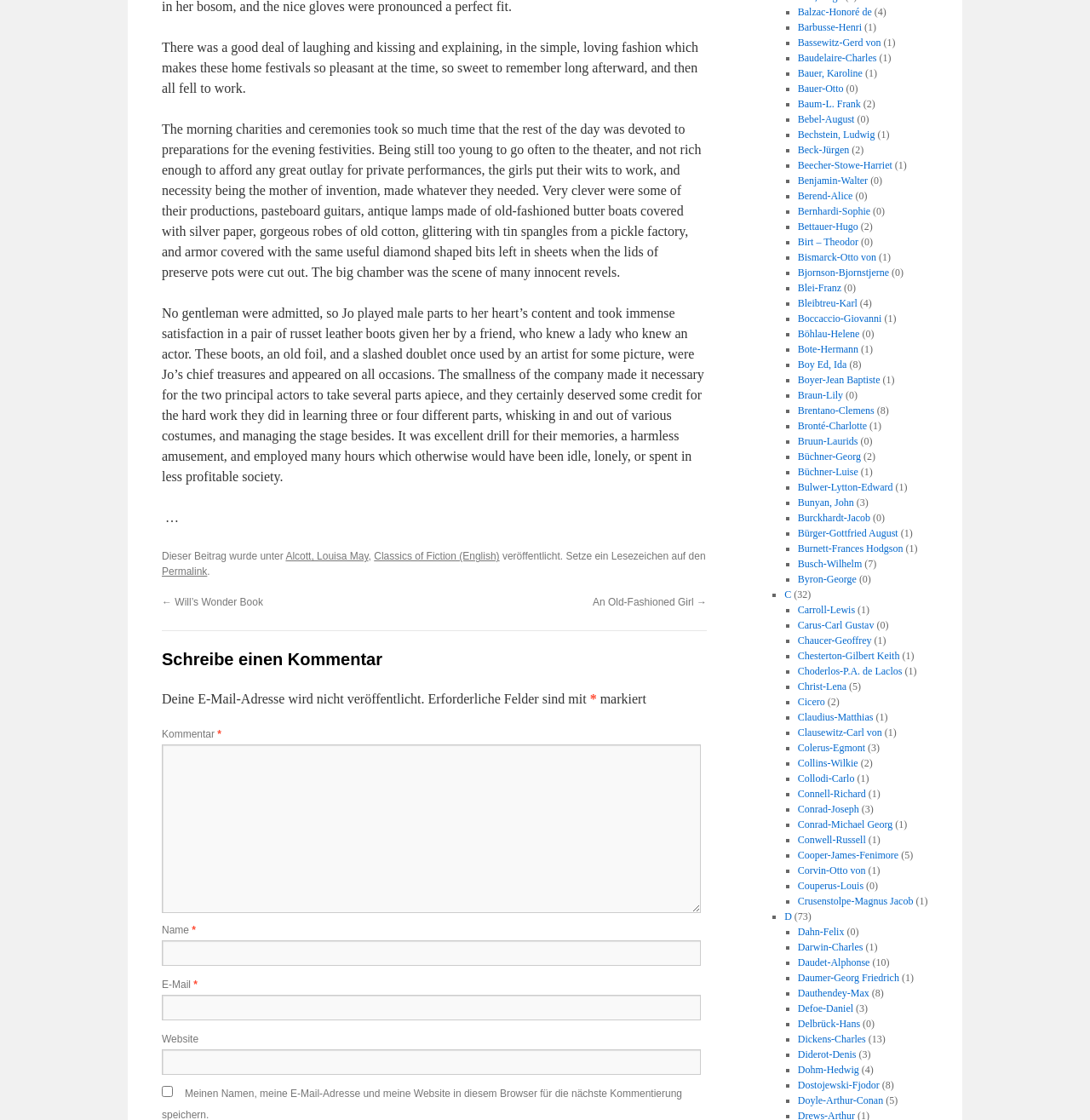What is the format of the links on the right side of the webpage?
Please provide a comprehensive answer to the question based on the webpage screenshot.

The links on the right side of the webpage are in the format of 'Author's name' followed by a number in parentheses, such as 'Baudelaire-Charles (1)'.